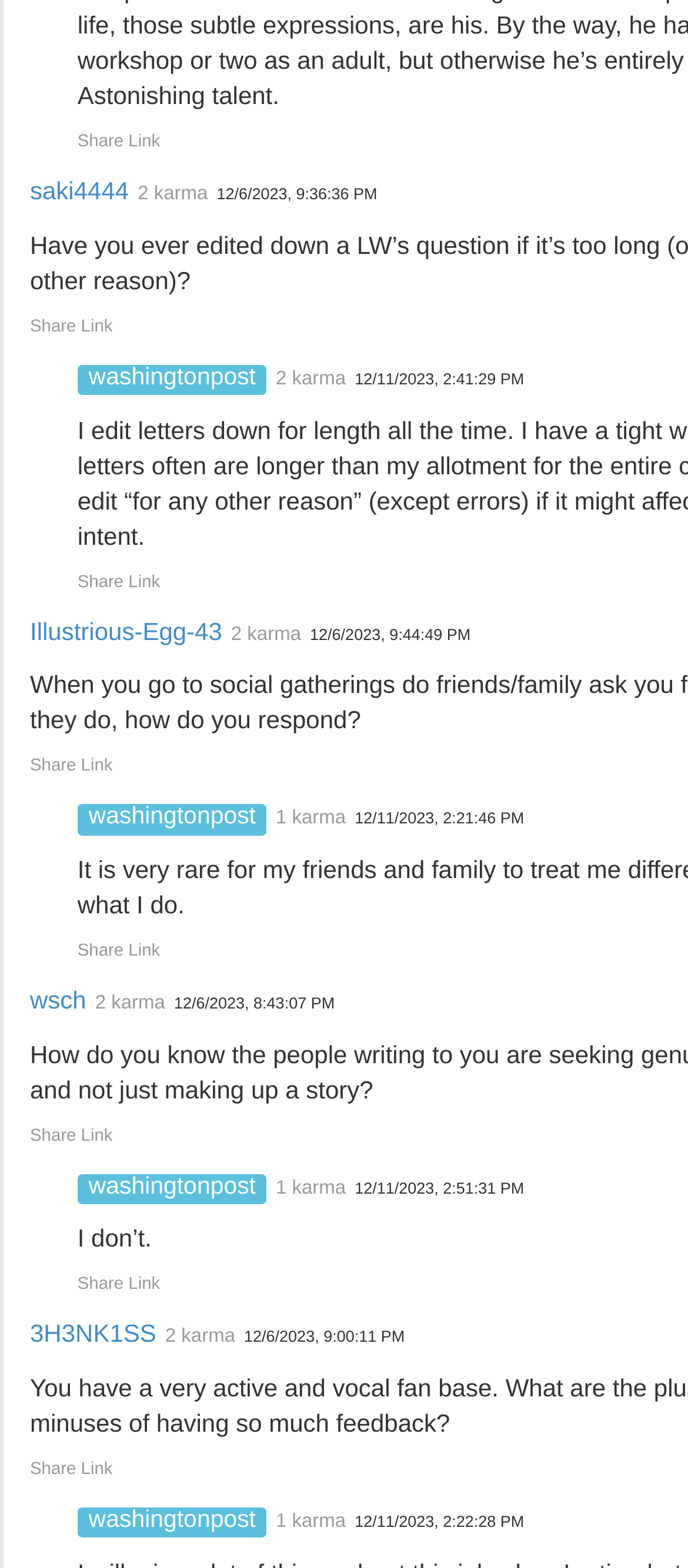Identify the bounding box for the UI element described as: "Share Link". The coordinates should be four float numbers between 0 and 1, i.e., [left, top, right, bottom].

[0.113, 0.601, 0.233, 0.613]